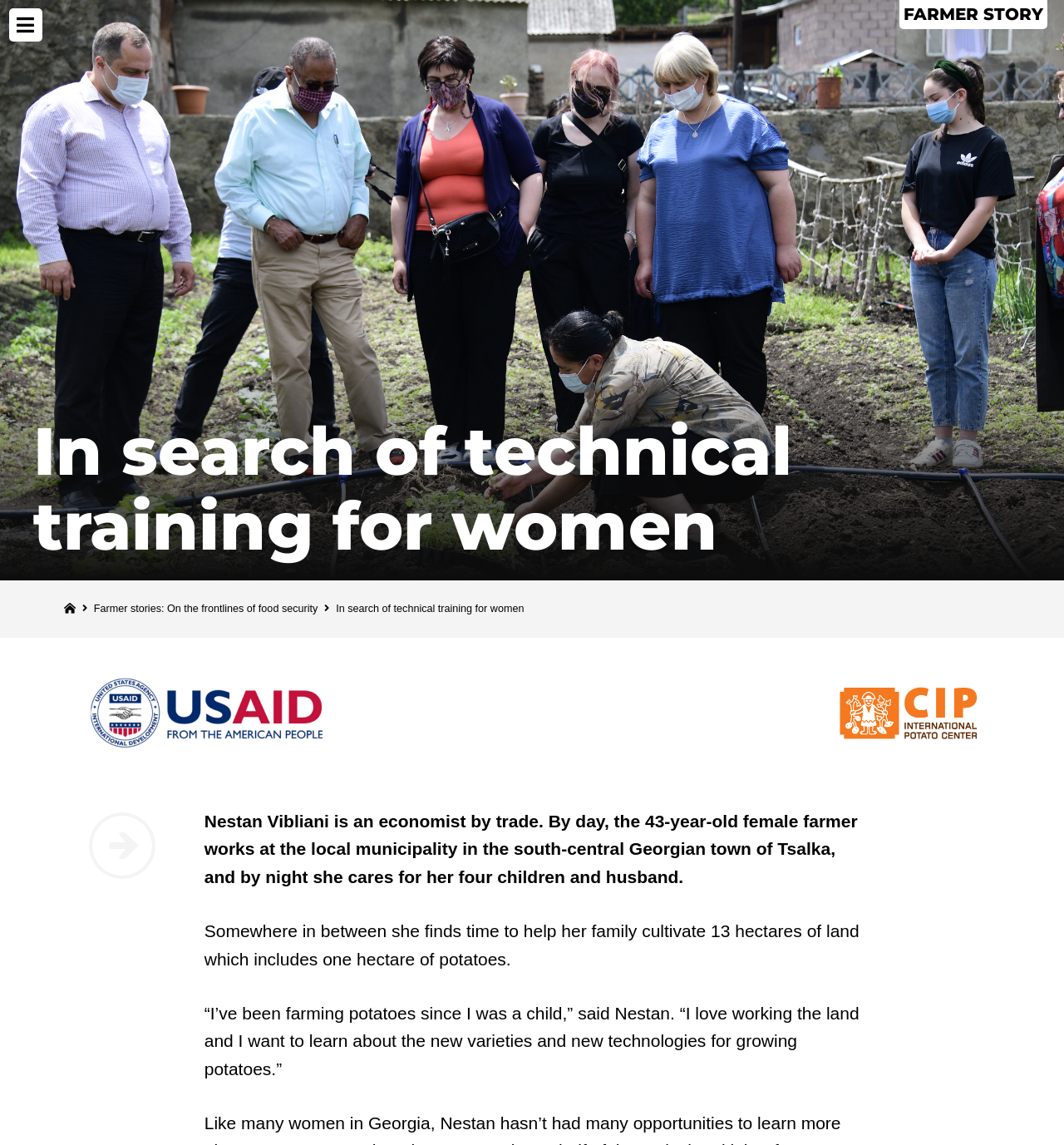Give the bounding box coordinates for the element described as: "aria-label="Toggle Off Canvas Content"".

[0.008, 0.007, 0.039, 0.036]